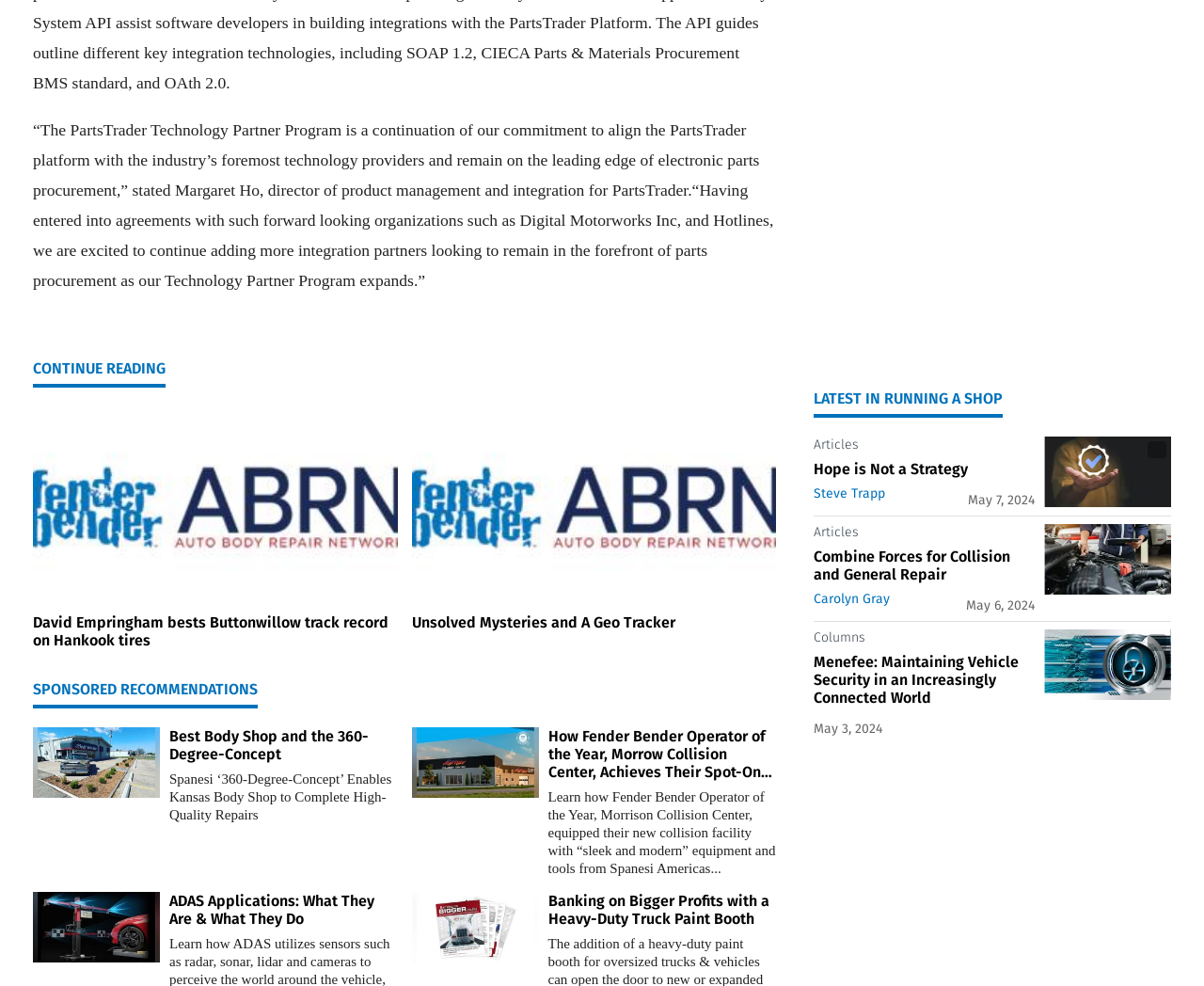Using floating point numbers between 0 and 1, provide the bounding box coordinates in the format (top-left x, top-left y, bottom-right x, bottom-right y). Locate the UI element described here: Ultimate Collision Repair Shop

[0.012, 0.473, 0.189, 0.491]